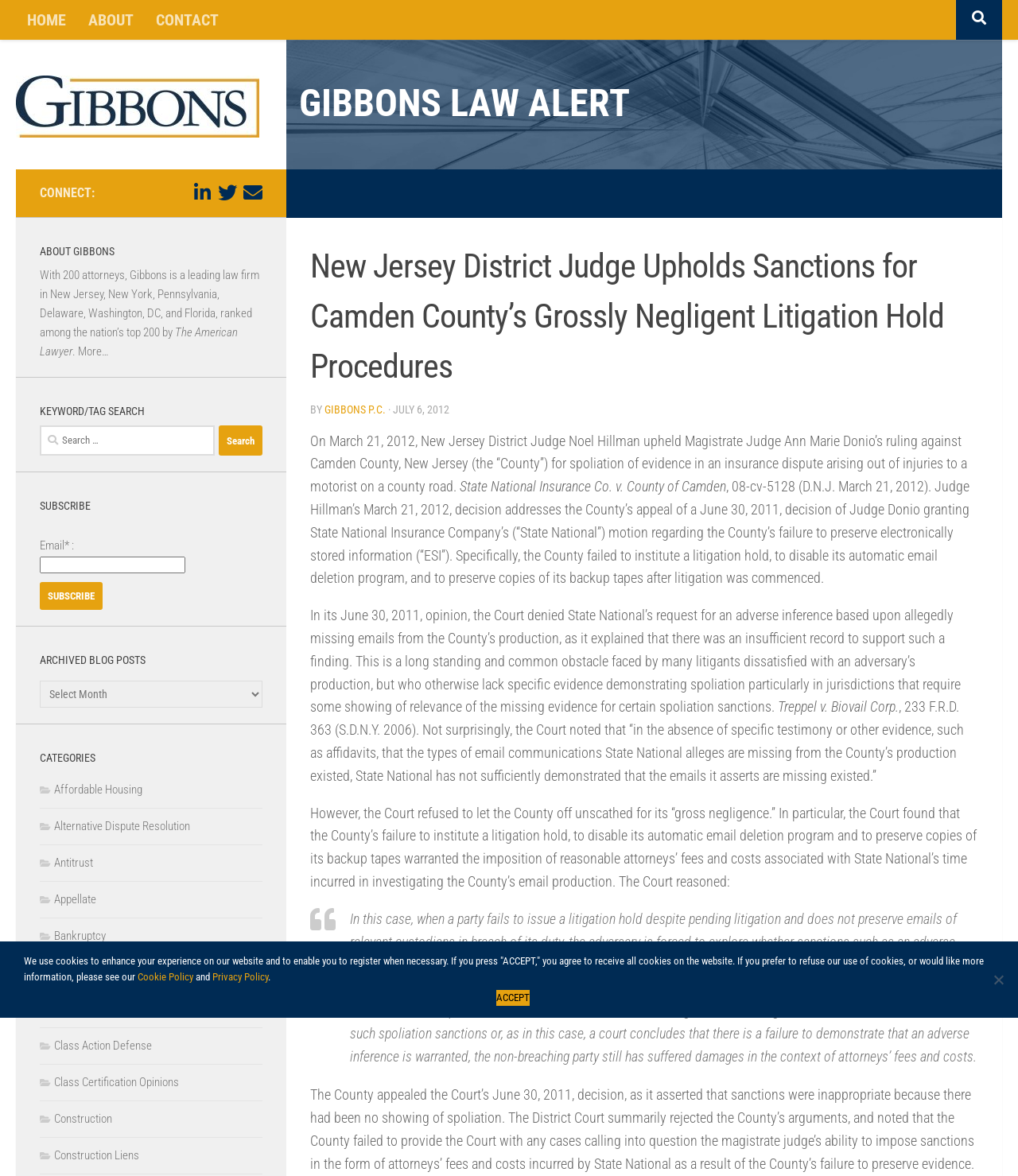Identify and extract the heading text of the webpage.

New Jersey District Judge Upholds Sanctions for Camden County’s Grossly Negligent Litigation Hold Procedures